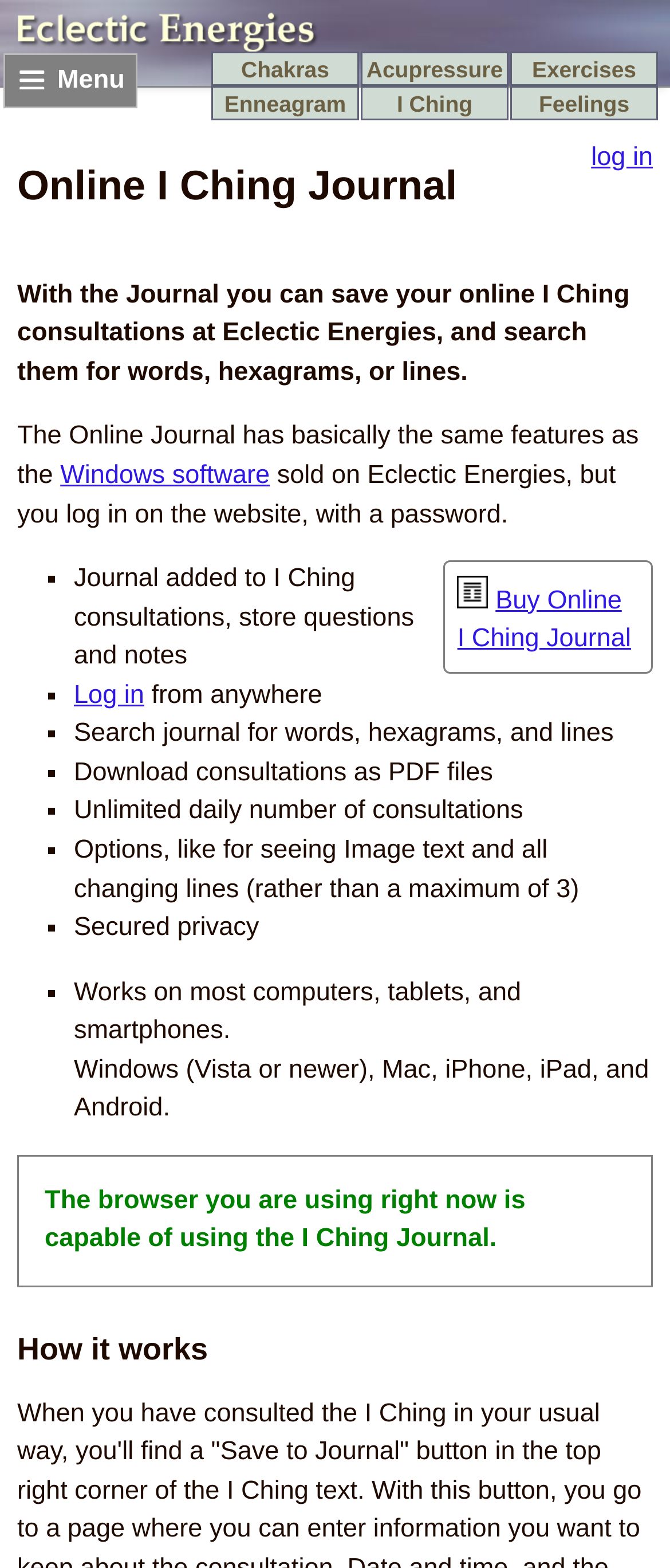Identify the main heading of the webpage and provide its text content.

Online I Ching Journal